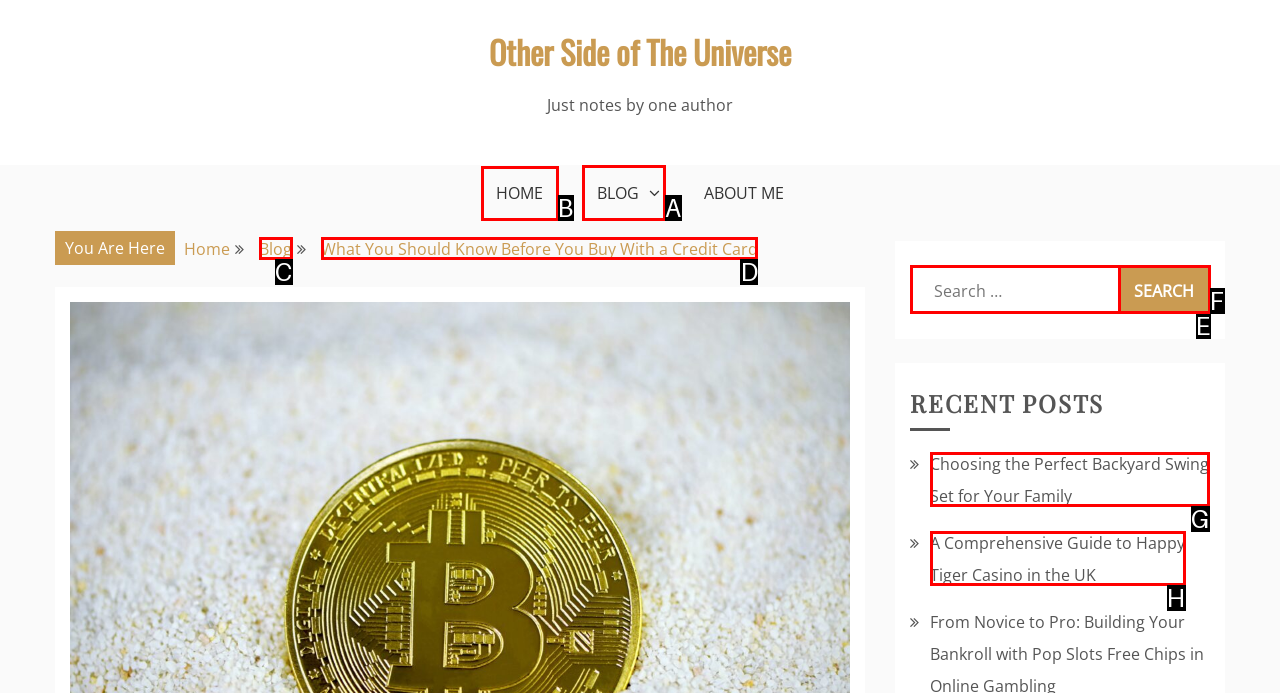Tell me the correct option to click for this task: read about what you should know before buying with a credit card
Write down the option's letter from the given choices.

D